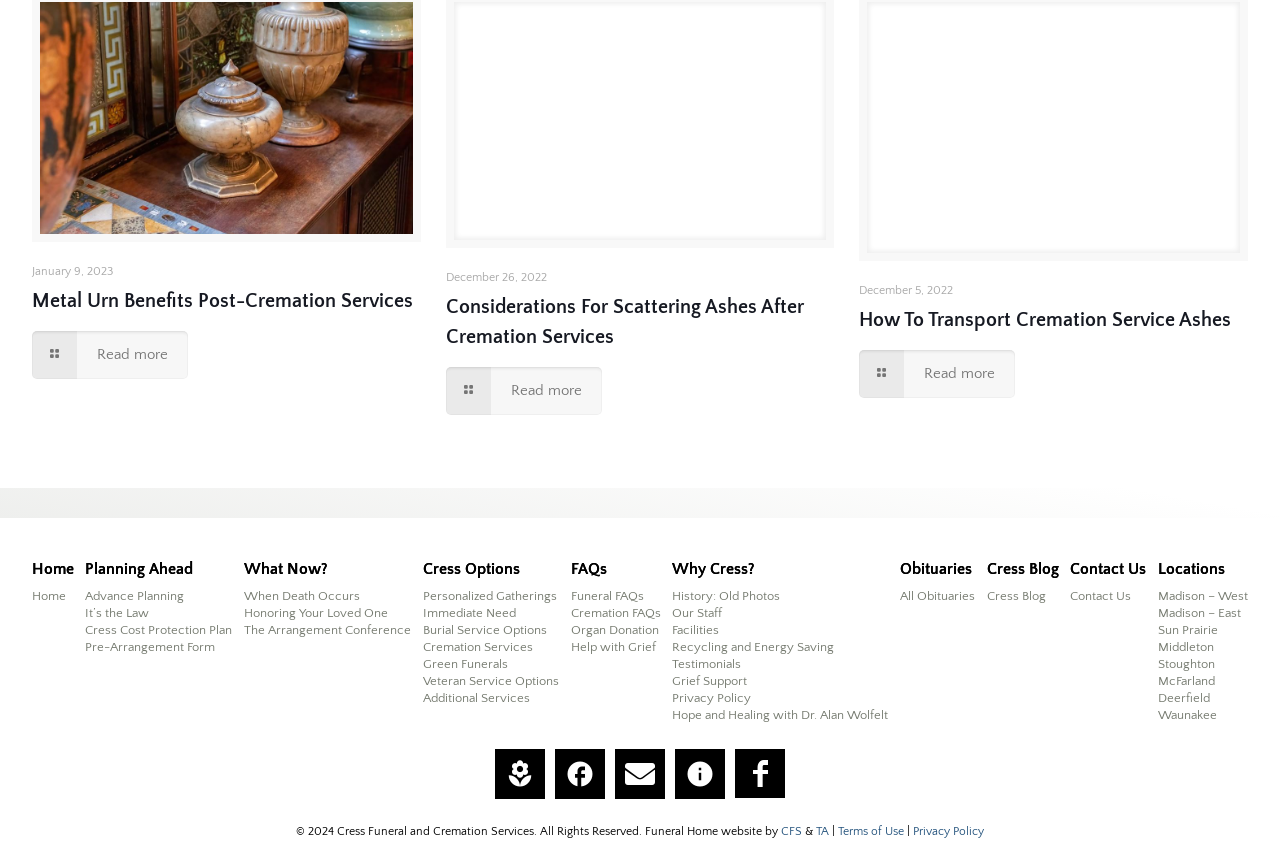Please find the bounding box coordinates of the element that you should click to achieve the following instruction: "Visit Facebook page". The coordinates should be presented as four float numbers between 0 and 1: [left, top, right, bottom].

[0.434, 0.88, 0.473, 0.939]